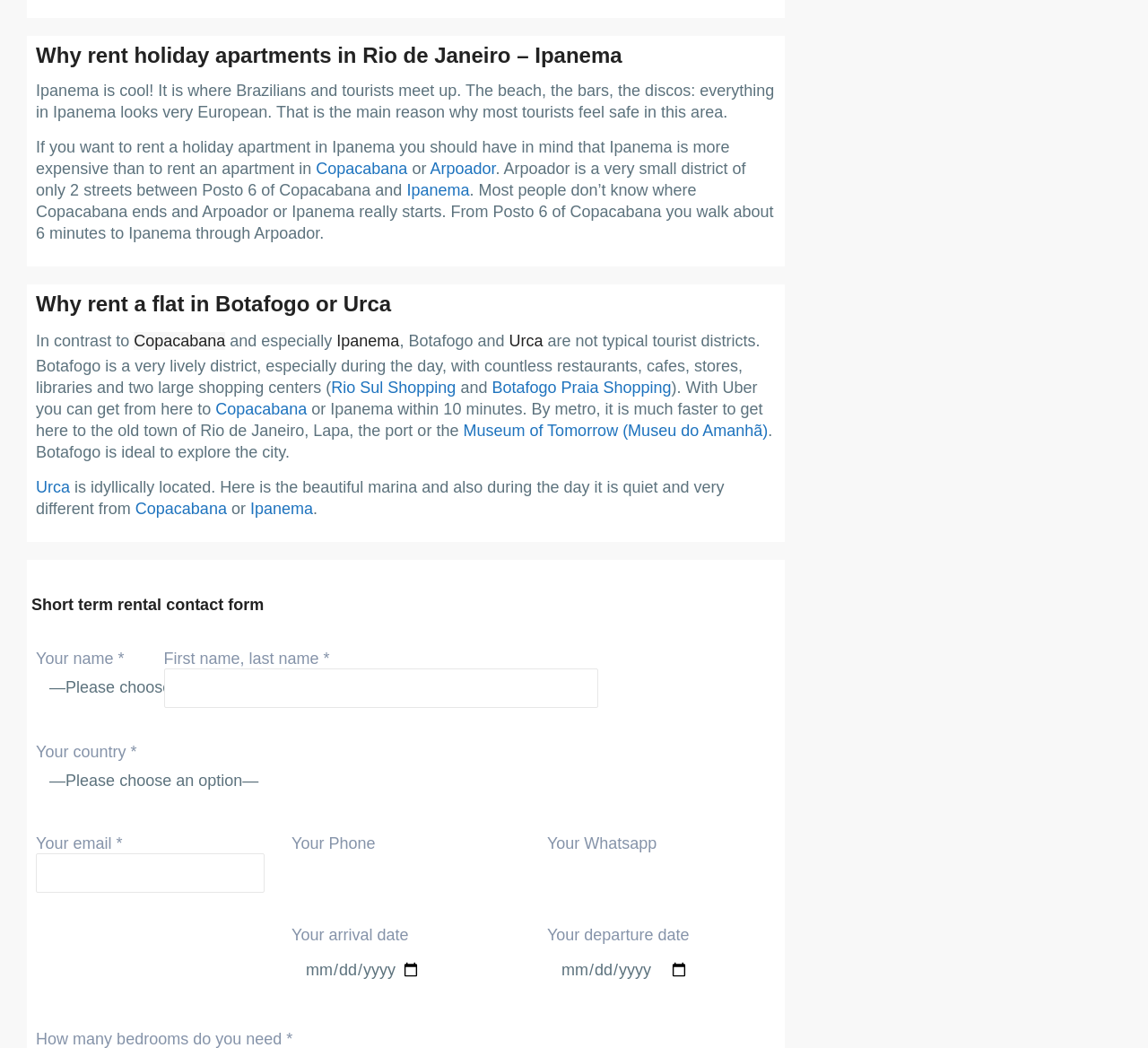What is the name of the district where Brazilians and tourists meet up?
Could you please answer the question thoroughly and with as much detail as possible?

According to the text, 'Ipanema is cool! It is where Brazilians and tourists meet up.' This indicates that Ipanema is the district where Brazilians and tourists meet up.